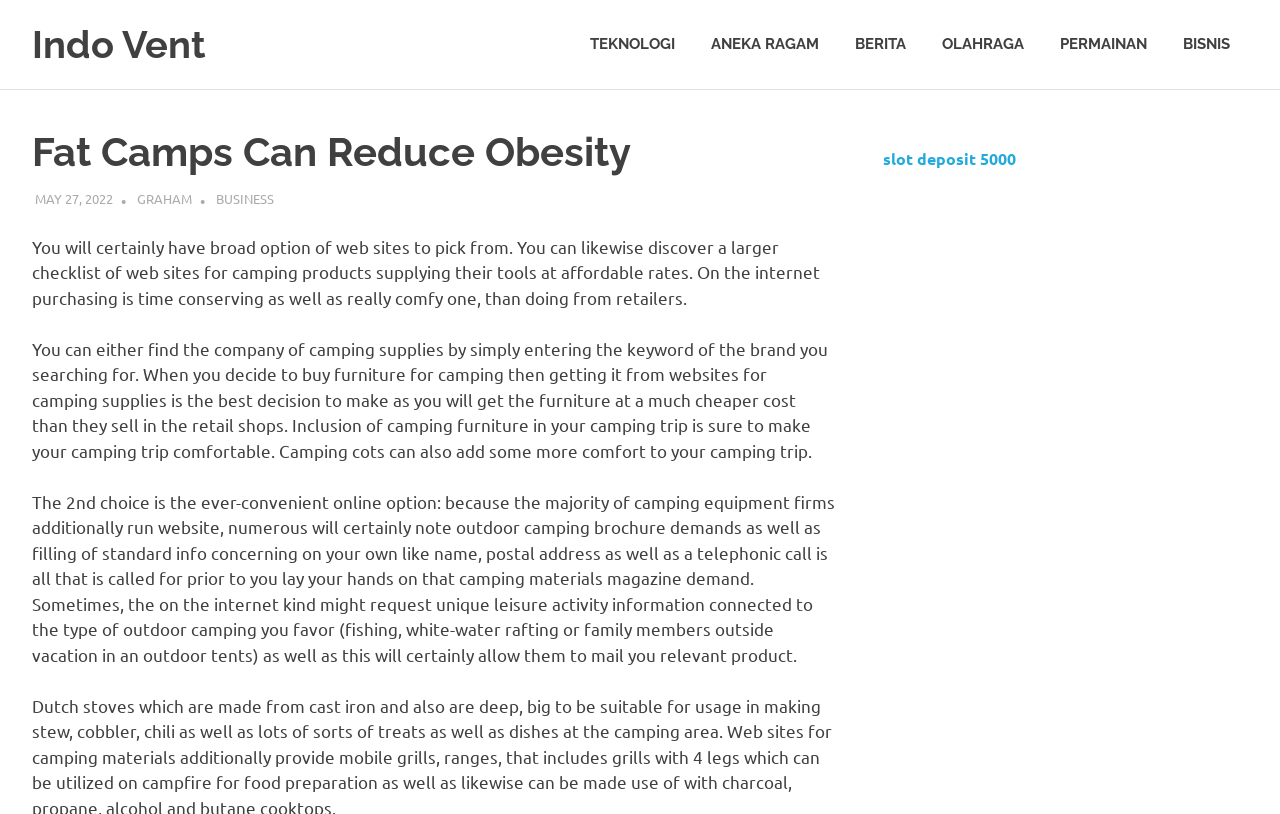Pinpoint the bounding box coordinates of the element to be clicked to execute the instruction: "Click on the 'burnoutcustoms.com' link".

[0.69, 0.925, 0.816, 0.951]